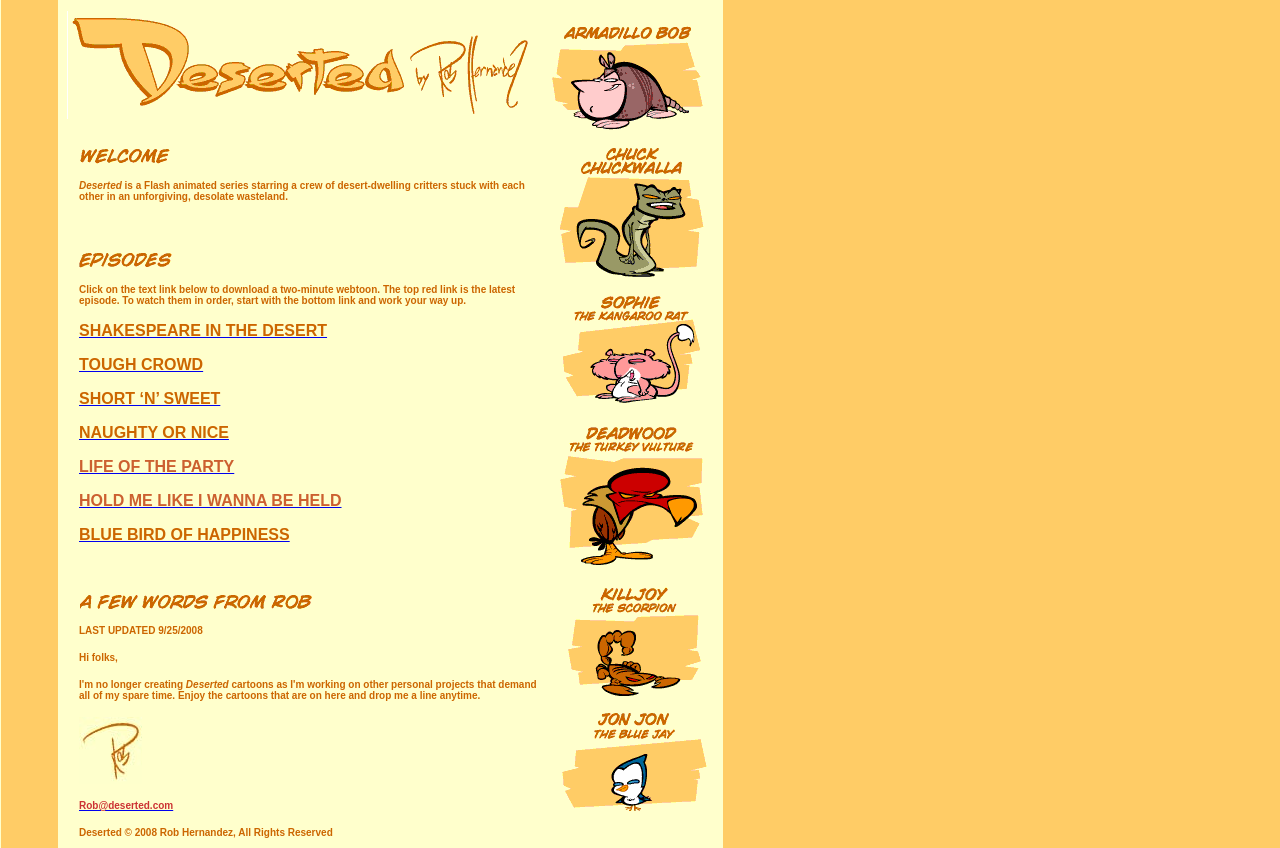Please locate the bounding box coordinates of the region I need to click to follow this instruction: "Download a two-minute webtoon by clicking the link".

[0.062, 0.335, 0.402, 0.361]